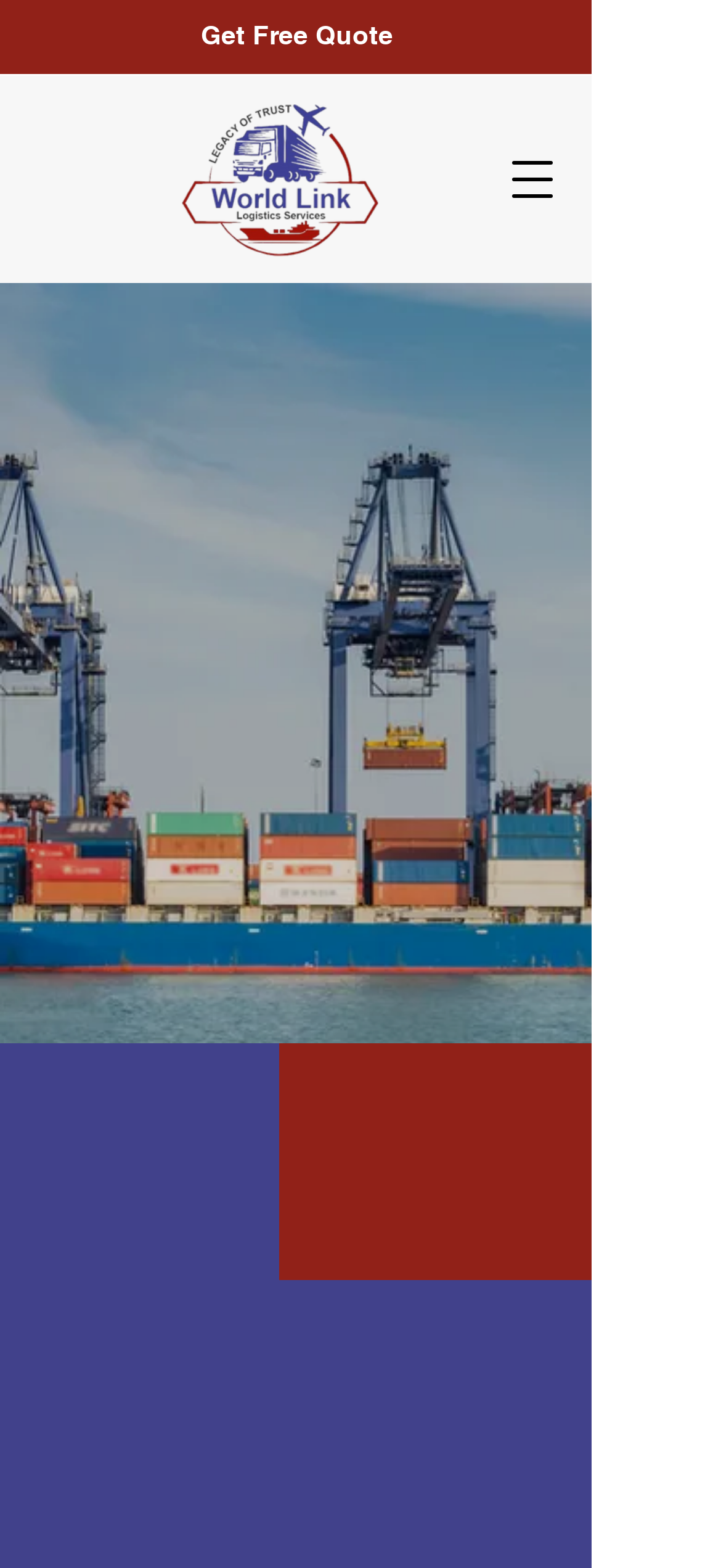Locate the primary headline on the webpage and provide its text.

Delivering Possibilities, Worldwide!